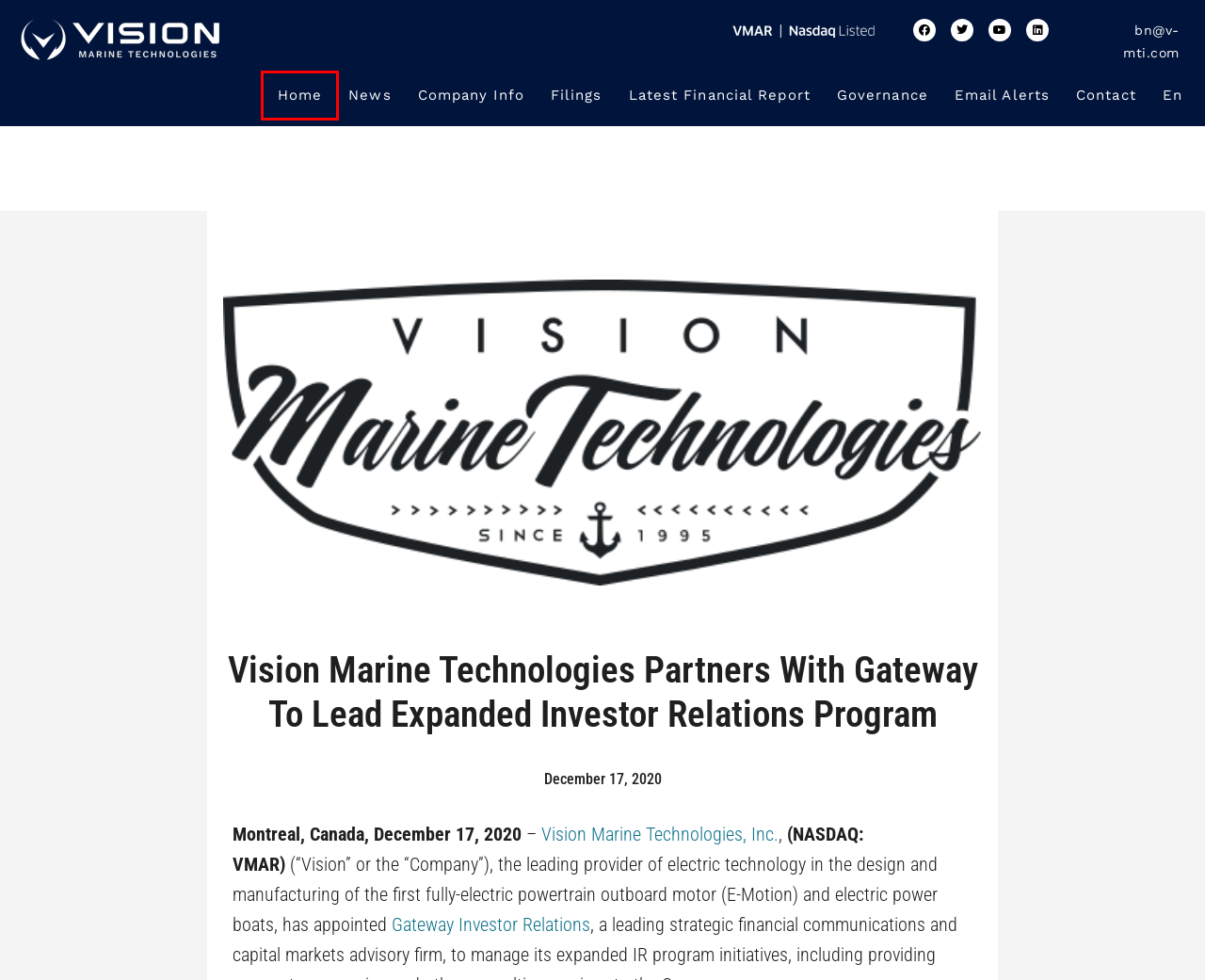You are provided with a screenshot of a webpage containing a red rectangle bounding box. Identify the webpage description that best matches the new webpage after the element in the bounding box is clicked. Here are the potential descriptions:
A. Governance - Investors Vision Marine Technologies
B. Email alerts - Investors Vision Marine Technologies
C. Financial Reports - Investors Vision Marine Technologies
D. Electric Outboard Engines & Boats | Vision Marine Technologies
E. Company Info - Investors Vision Marine Technologies
F. December 17, 2020 - Investors Vision Marine Technologies
G. Contact - Investors Vision Marine Technologies
H. Vision Marine Technologies - Investors Vision Marine Technologies

H